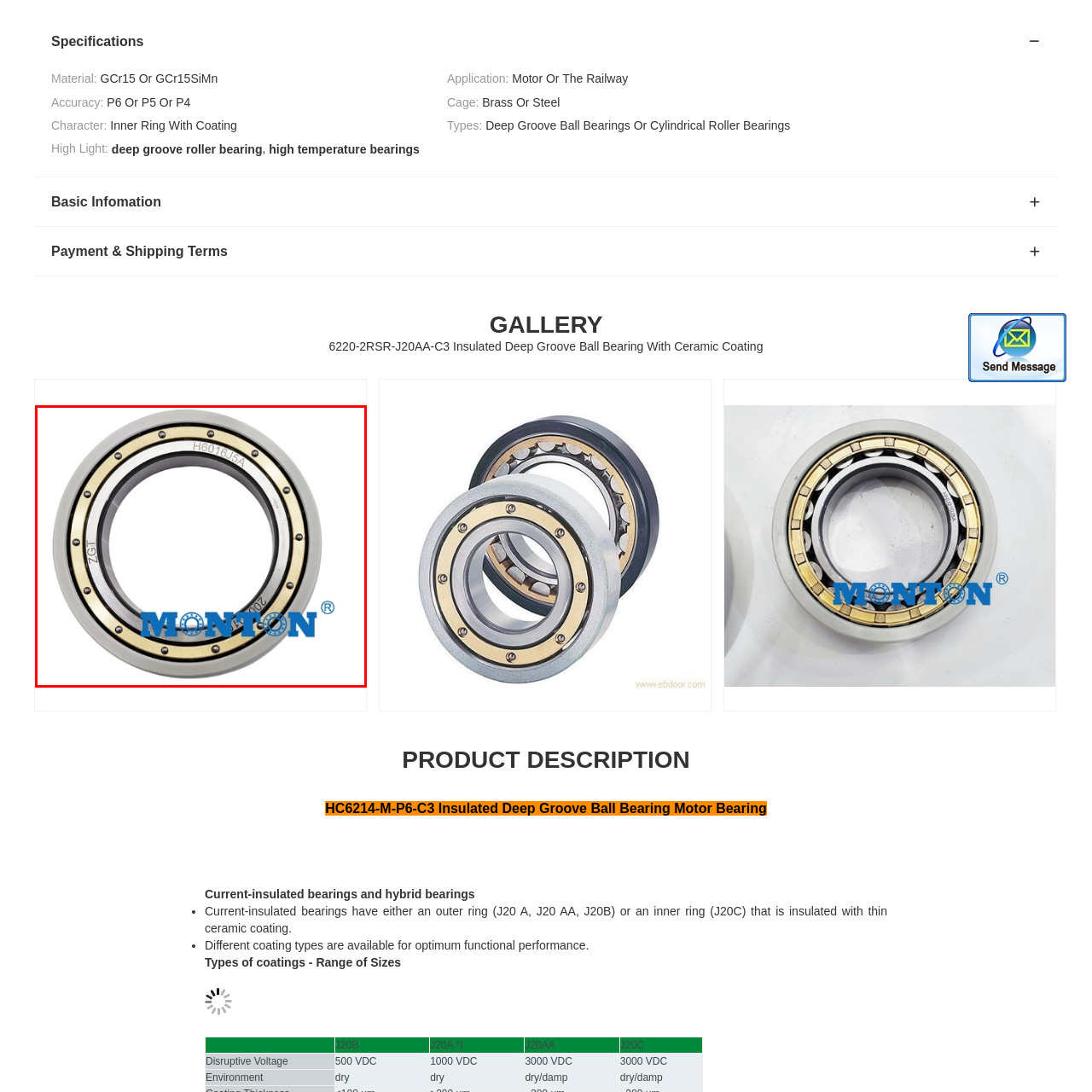Please concentrate on the part of the image enclosed by the red bounding box and answer the following question in detail using the information visible: What is the bearing suitable for?

The answer can be obtained by understanding the caption, which states that the bearing is suitable for high-temperature applications due to its ceramic coating that enhances its performance.